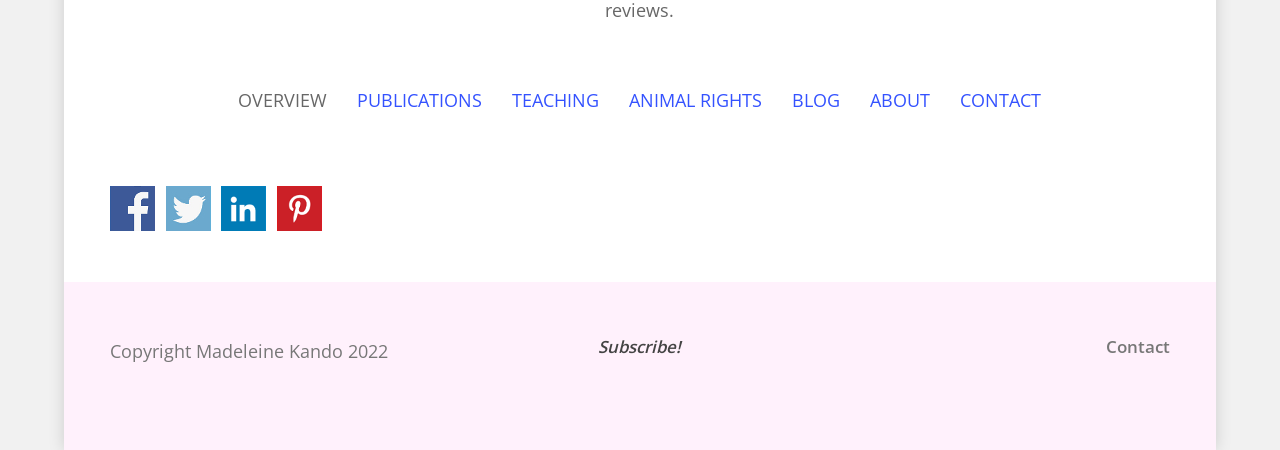By analyzing the image, answer the following question with a detailed response: How many main sections are available on the top navigation bar?

The top navigation bar contains seven main sections, which are 'OVERVIEW', 'PUBLICATIONS', 'TEACHING', 'ANIMAL RIGHTS', 'BLOG', 'ABOUT', and 'CONTACT'. These sections are likely used to organize the content of the website into different categories.